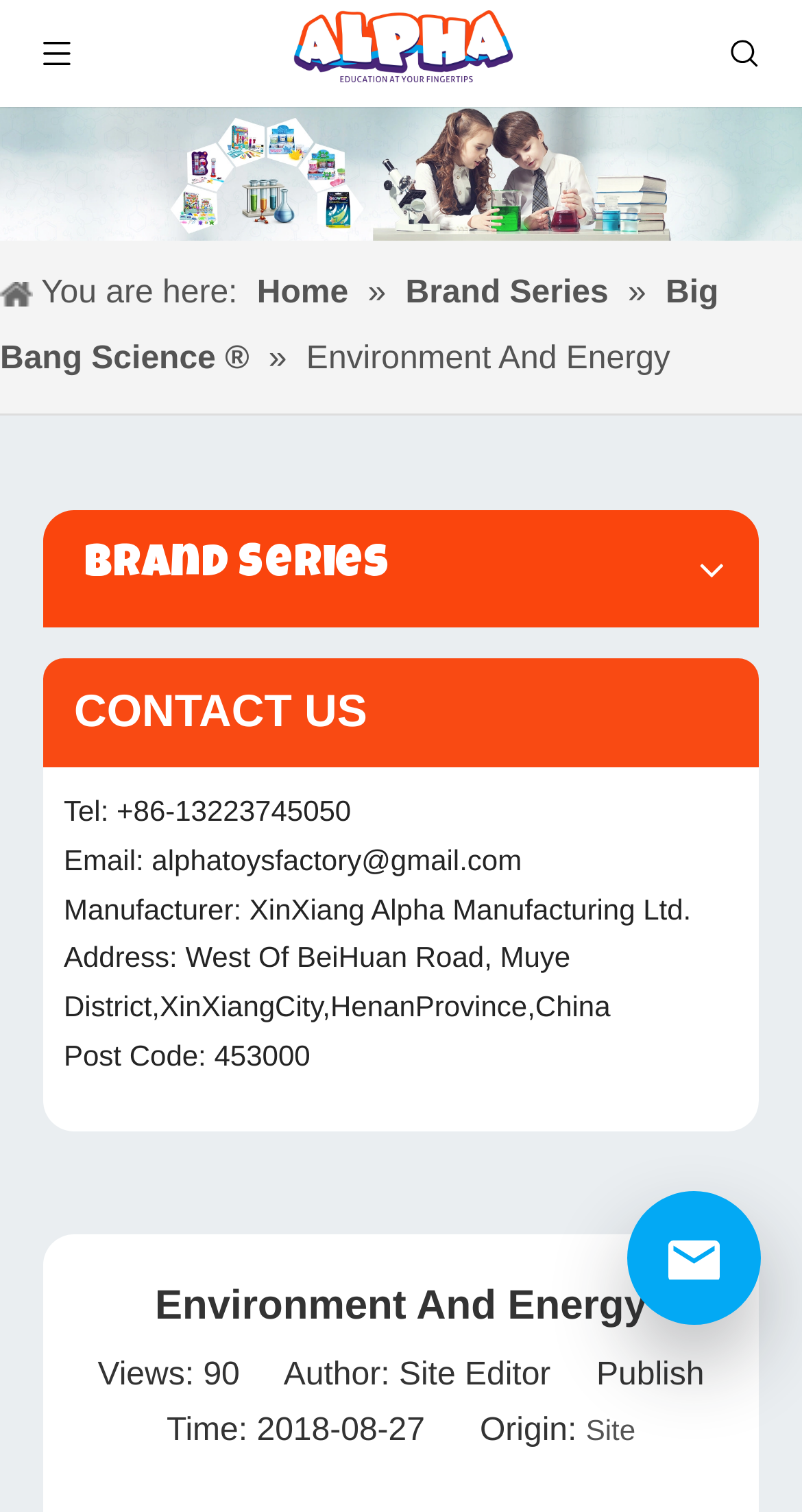What is the company name of the manufacturer?
Offer a detailed and full explanation in response to the question.

I found the company name by looking at the contact information section, where it says 'Manufacturer: XinXiang Alpha Manufacturing Ltd.'